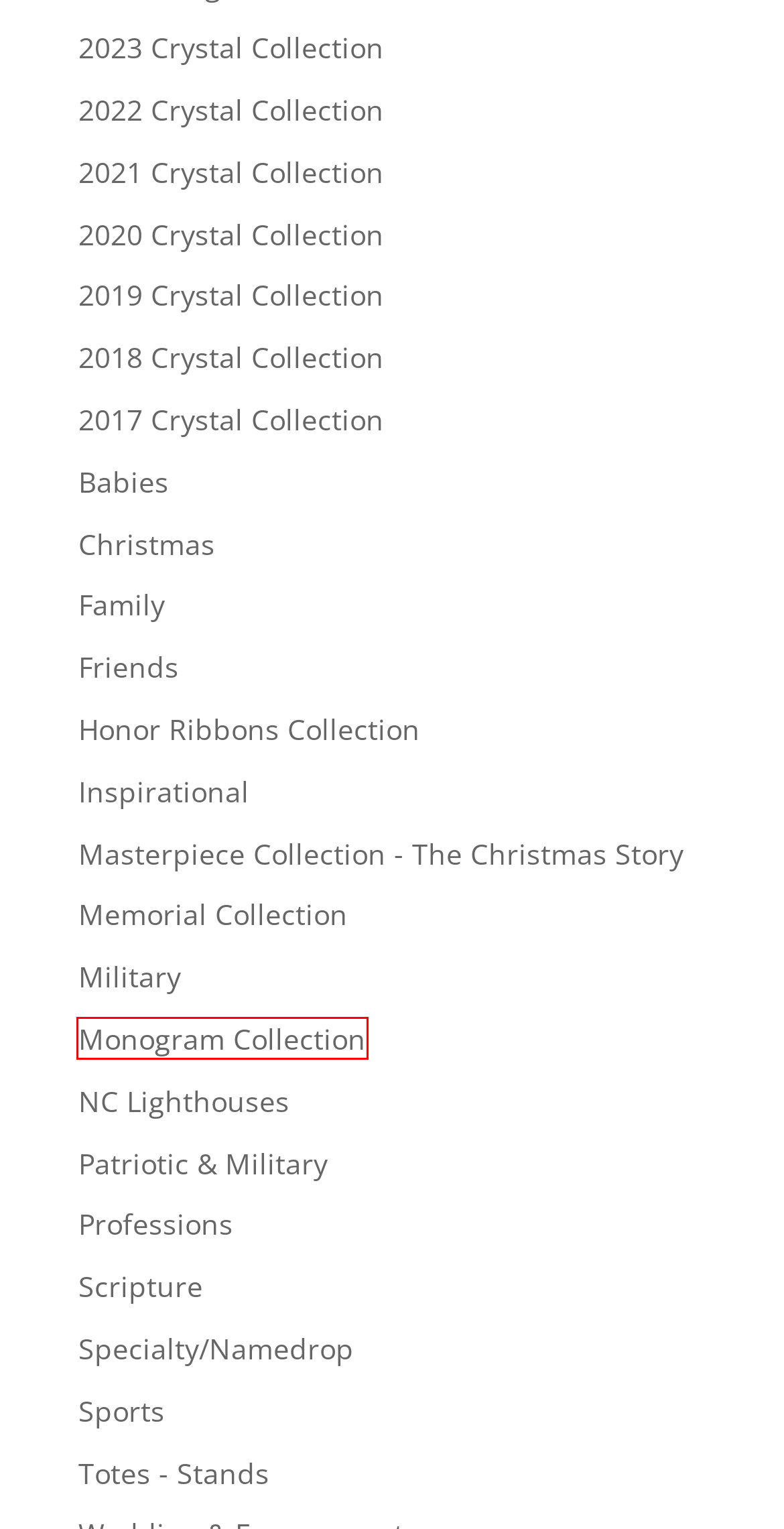Inspect the screenshot of a webpage with a red rectangle bounding box. Identify the webpage description that best corresponds to the new webpage after clicking the element inside the bounding box. Here are the candidates:
A. Monogram Collection | American Ornaments
B. Honor Ribbons Collection | American Ornaments
C. Family | American Ornaments
D. 2020 Crystal Collection | American Ornaments
E. Specialty/Namedrop | American Ornaments
F. Scripture | American Ornaments
G. Memorial Collection | American Ornaments
H. 2022 Crystal Collection | American Ornaments

A